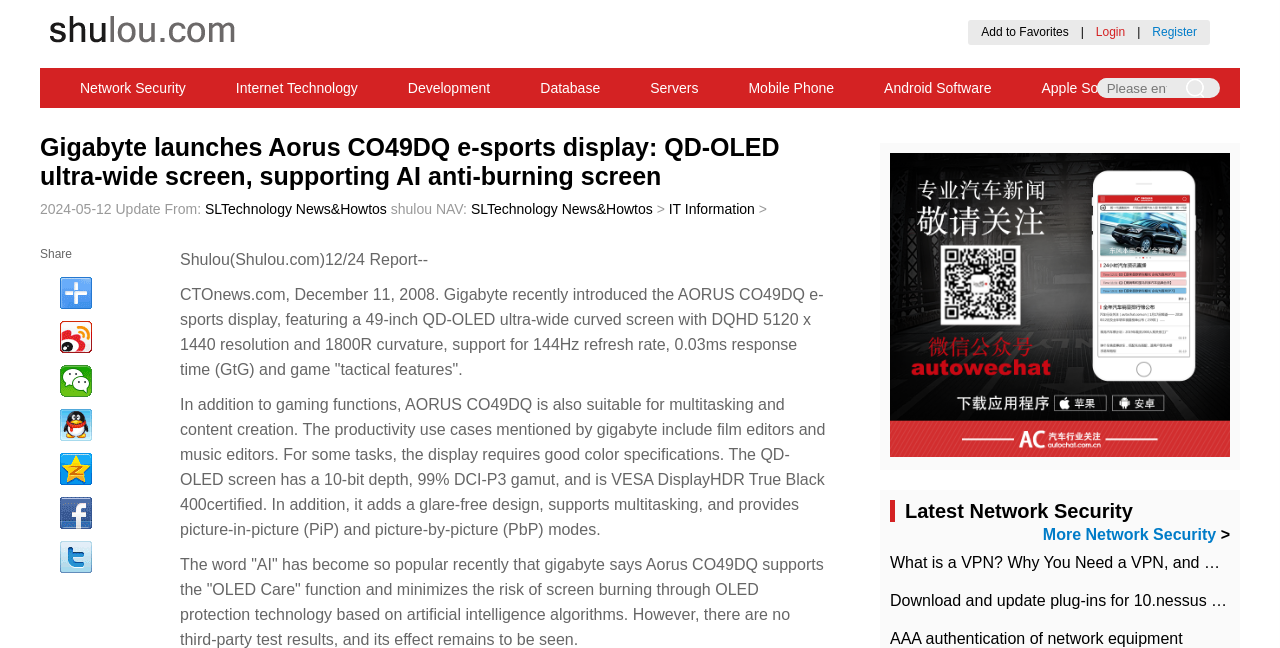What is the purpose of the OLED Care function?
Using the image as a reference, answer with just one word or a short phrase.

Minimizes screen burning